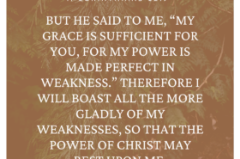Provide a one-word or one-phrase answer to the question:
What is the tone of the image?

Serene